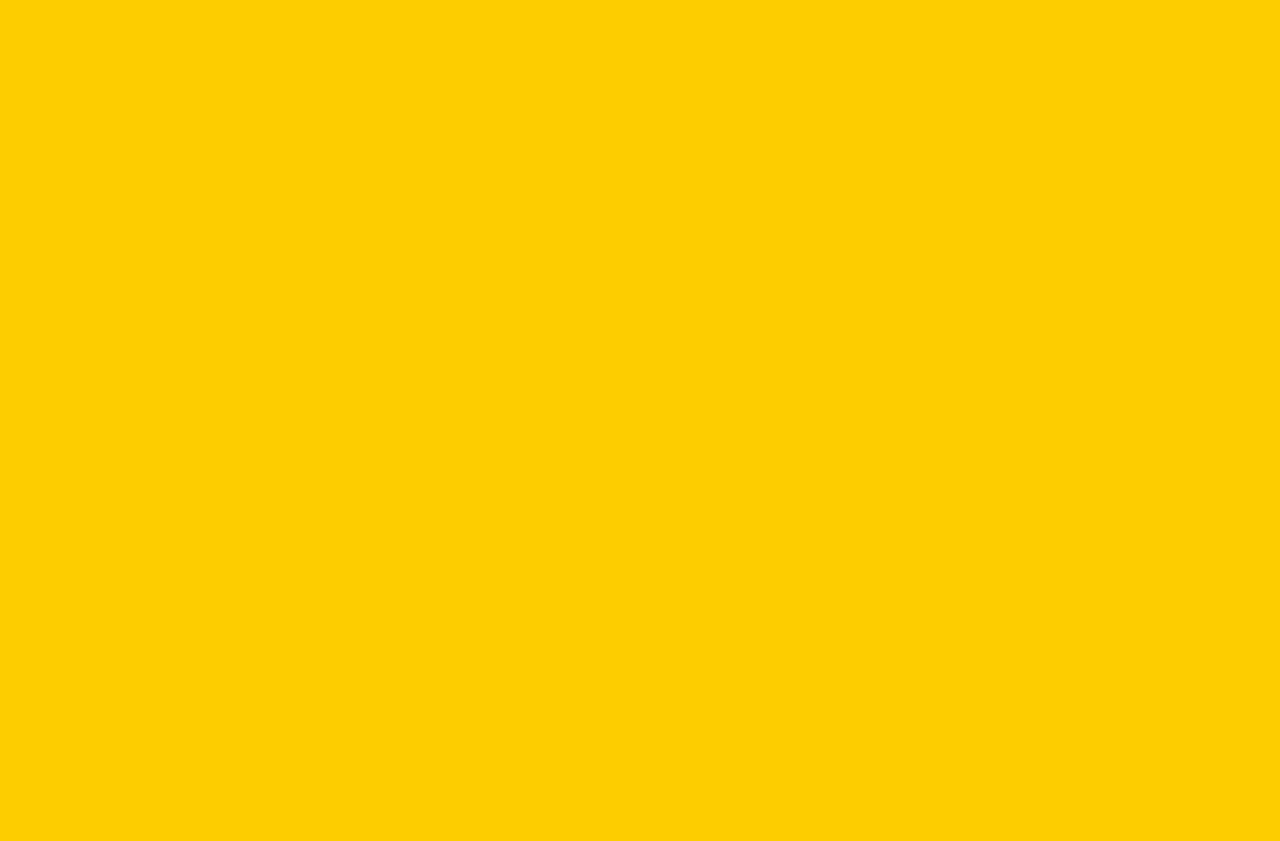Pinpoint the bounding box coordinates of the clickable element to carry out the following instruction: "go back to the overview."

[0.365, 0.859, 0.454, 0.879]